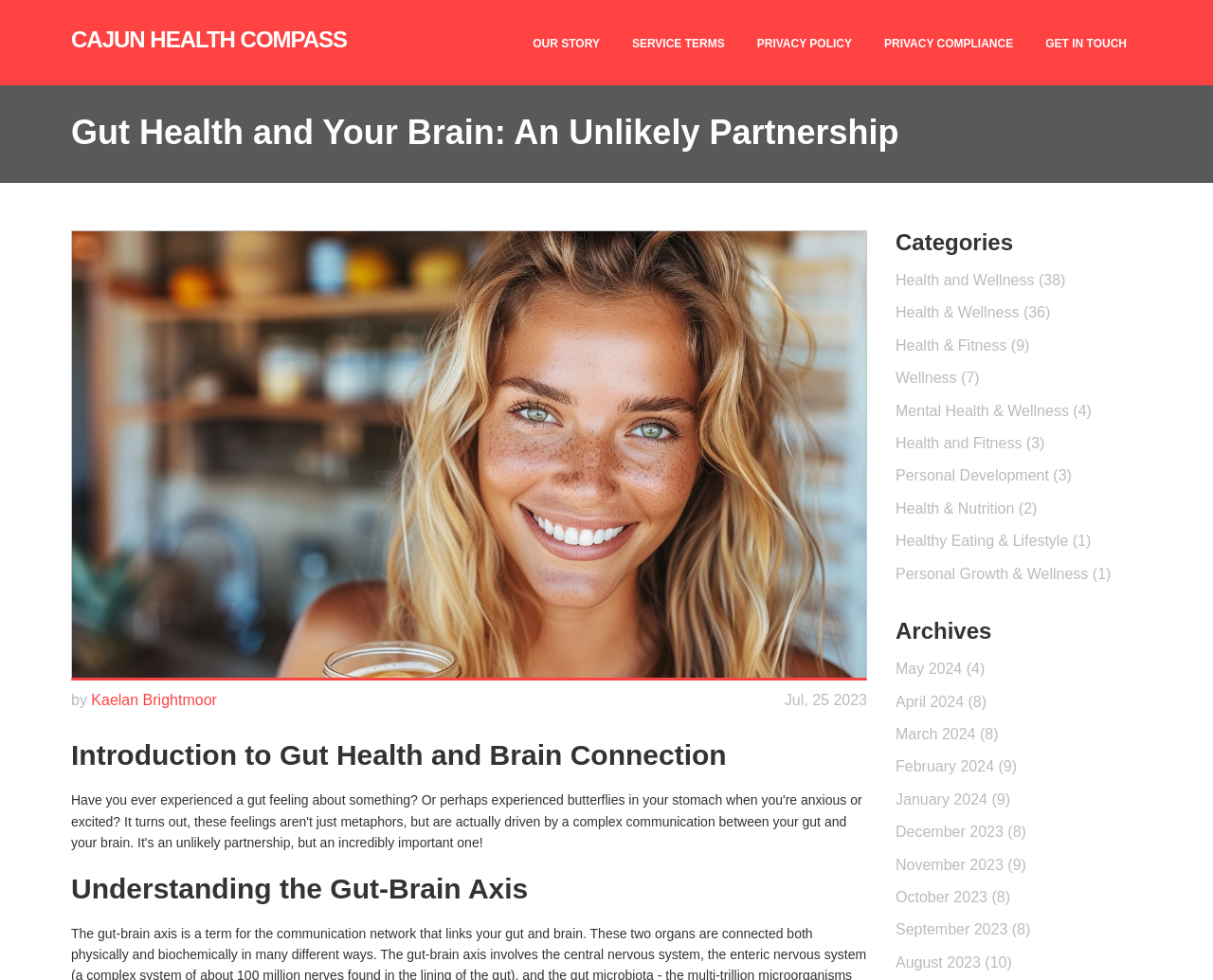Identify the bounding box for the described UI element: "Mental Health & Wellness (4)".

[0.738, 0.411, 0.9, 0.427]